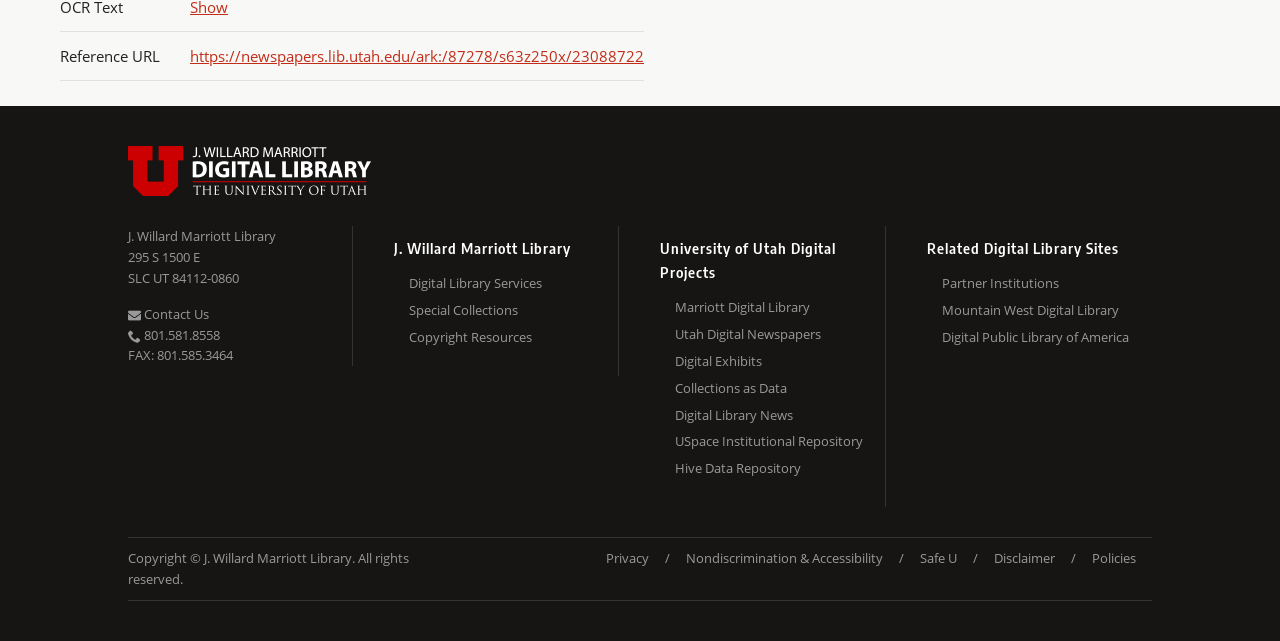Identify the bounding box coordinates for the UI element mentioned here: "Contact Us". Provide the coordinates as four float values between 0 and 1, i.e., [left, top, right, bottom].

[0.1, 0.157, 0.163, 0.185]